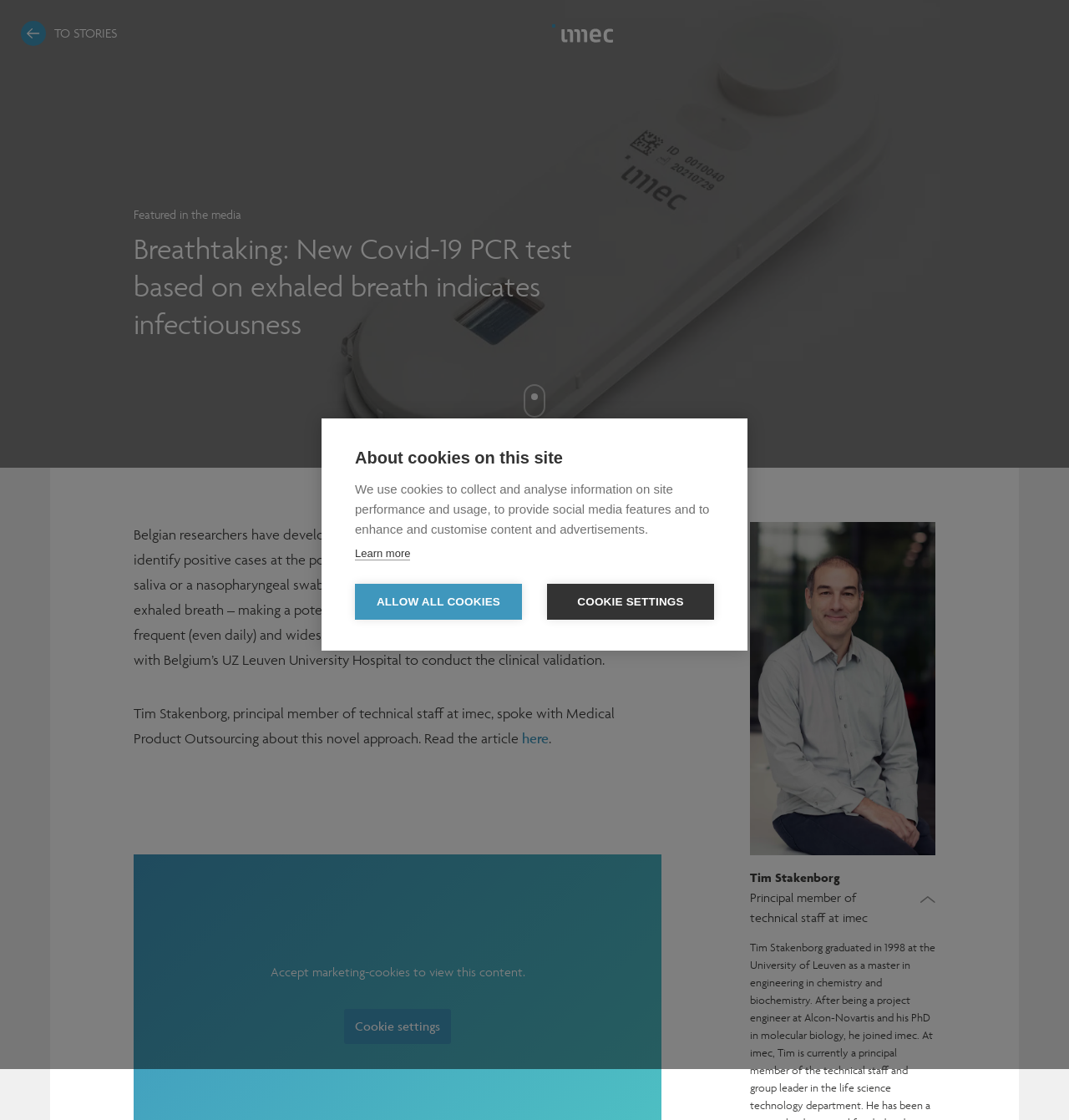Generate a thorough caption that explains the contents of the webpage.

The webpage appears to be an article page from Imec, a research and innovation hub in nanoelectronics and digital technologies. At the top of the page, there is a large image related to the article, taking up almost the entire width of the page. Below the image, there are two links: "TO STORIES" on the left and the Imec logo on the right.

The main content of the article is divided into sections. The first section has a heading that reads "Breathtaking: New Covid-19 PCR test based on exhaled breath indicates infectiousness". Below the heading, there is a paragraph of text that describes the new test, followed by another paragraph that mentions an interview with Tim Stakenborg, a principal member of technical staff at Imec.

To the right of the article text, there is an image of Tim Stakenborg. Below the image, there is a link to the article and a brief description of Tim Stakenborg's role at Imec.

At the bottom of the page, there is a notification that asks users to accept marketing cookies to view content. Below the notification, there is a link to "Cookie settings". There is also a dialog box that provides information about cookies on the site, including a description of how they are used and options to learn more or adjust cookie settings.